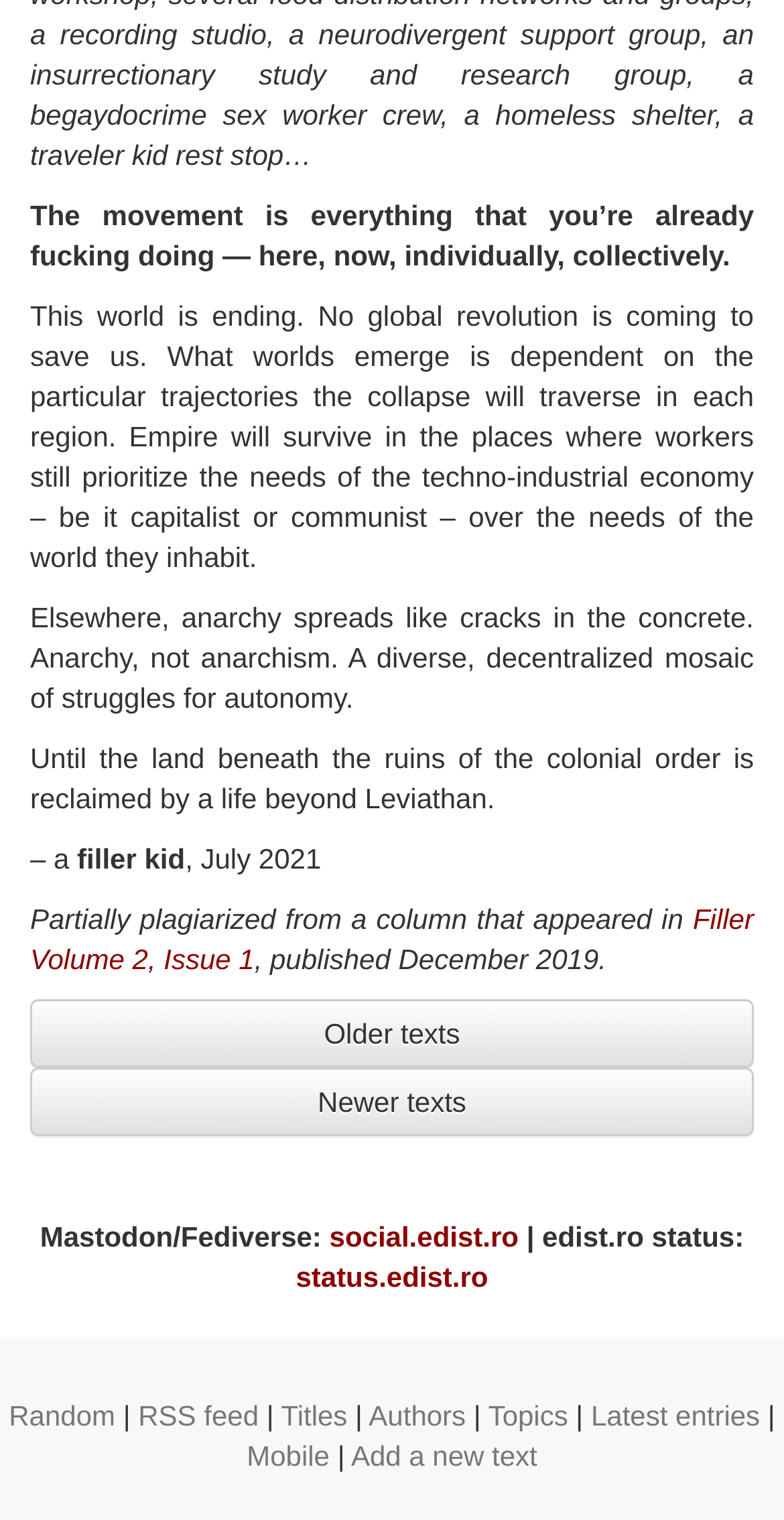Locate the bounding box coordinates of the item that should be clicked to fulfill the instruction: "View RSS feed".

[0.176, 0.921, 0.33, 0.942]